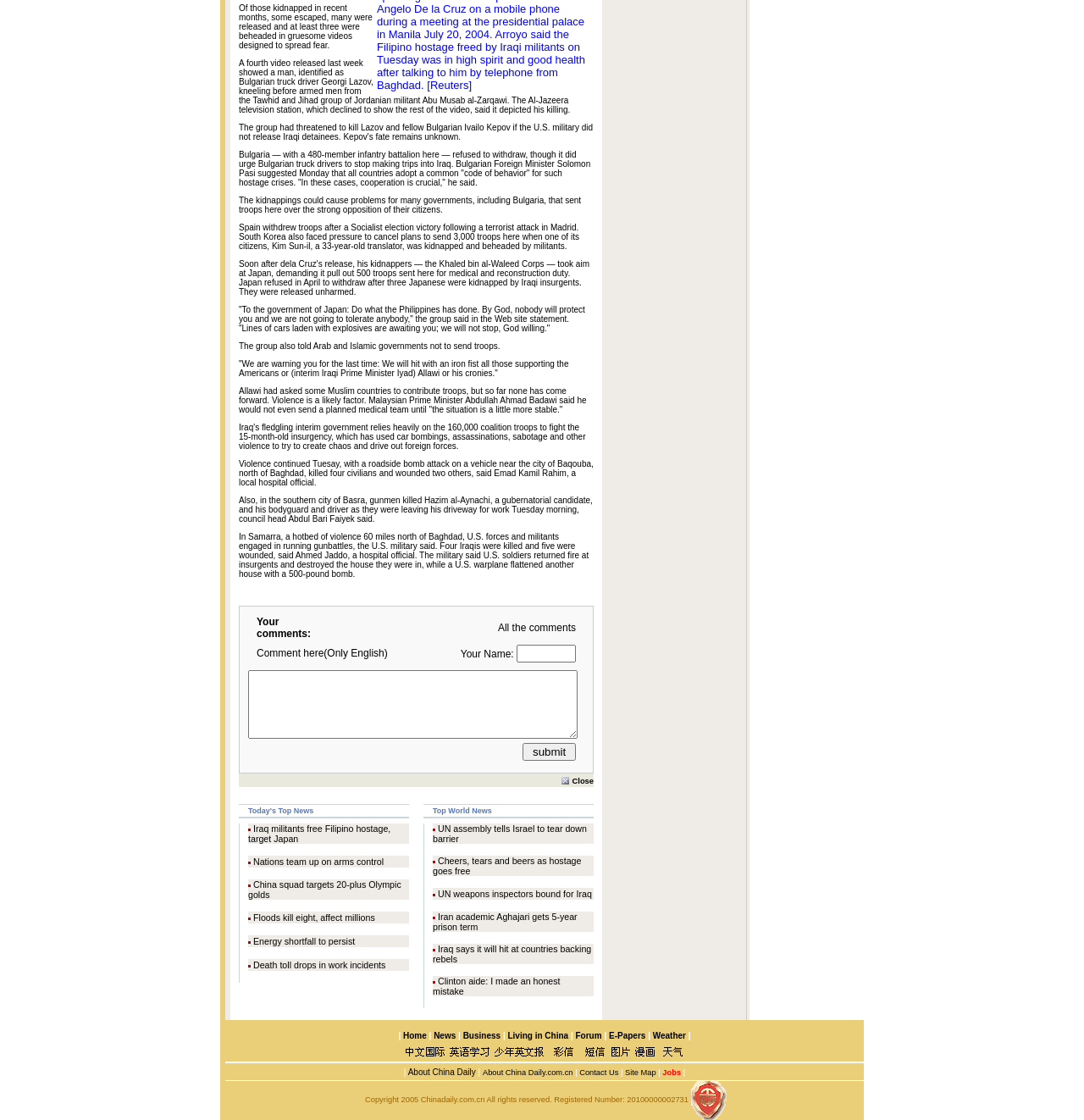What is the warning given by the militant group?
Provide an in-depth and detailed answer to the question.

The article quotes the militant group as saying 'We are warning you for the last time: We will hit with an iron fist all those supporting the Americans or (interim Iraqi Prime Minister Iyad) Allawi or his cronies.' This suggests that the warning given by the militant group is to hit with an iron fist those who support the Americans or the Iraqi government.